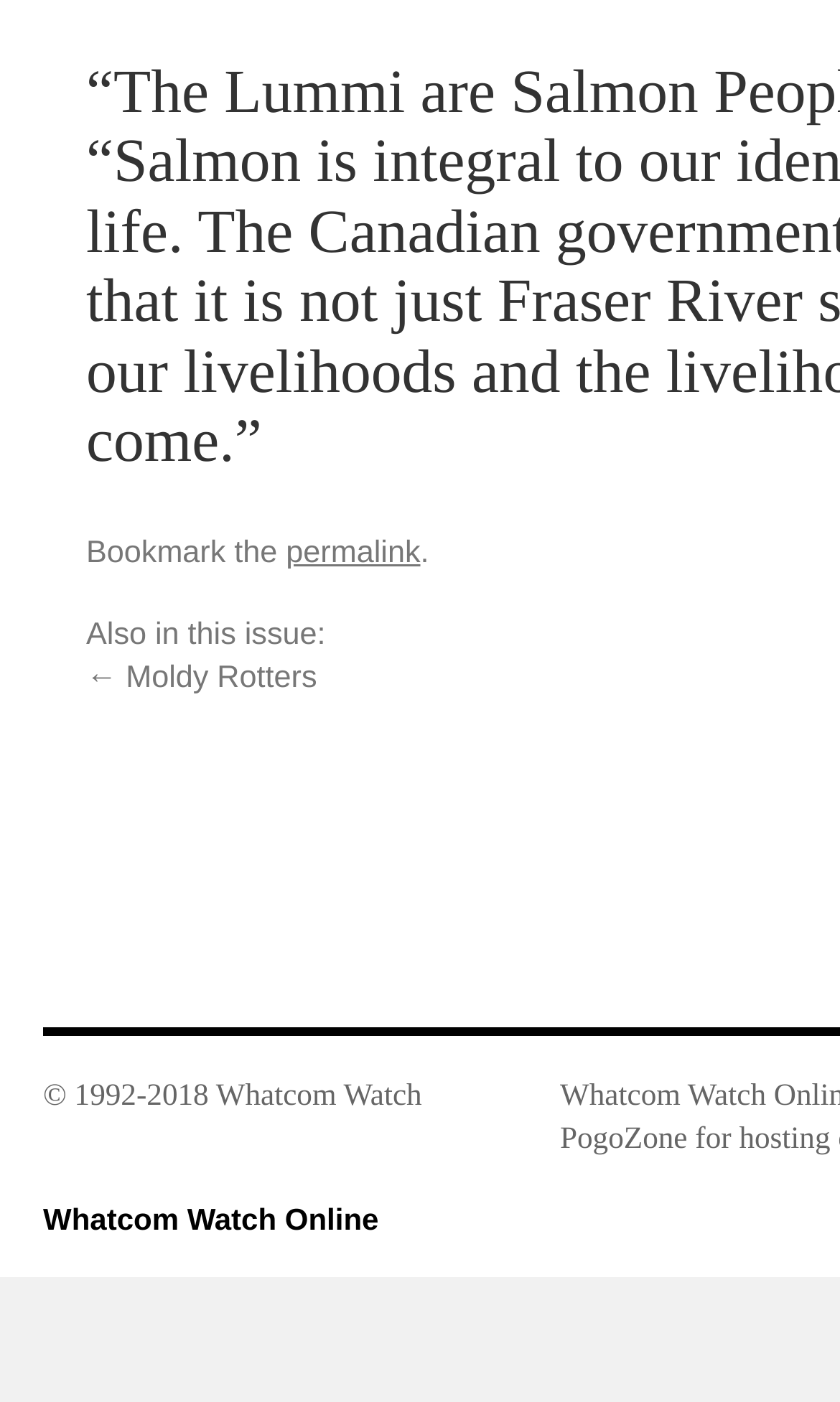What is the copyright year range?
Answer the question with a detailed explanation, including all necessary information.

I found the copyright information at the bottom of the webpage, which states '© 1992-2018 Whatcom Watch'. This indicates that the copyright year range is from 1992 to 2018.